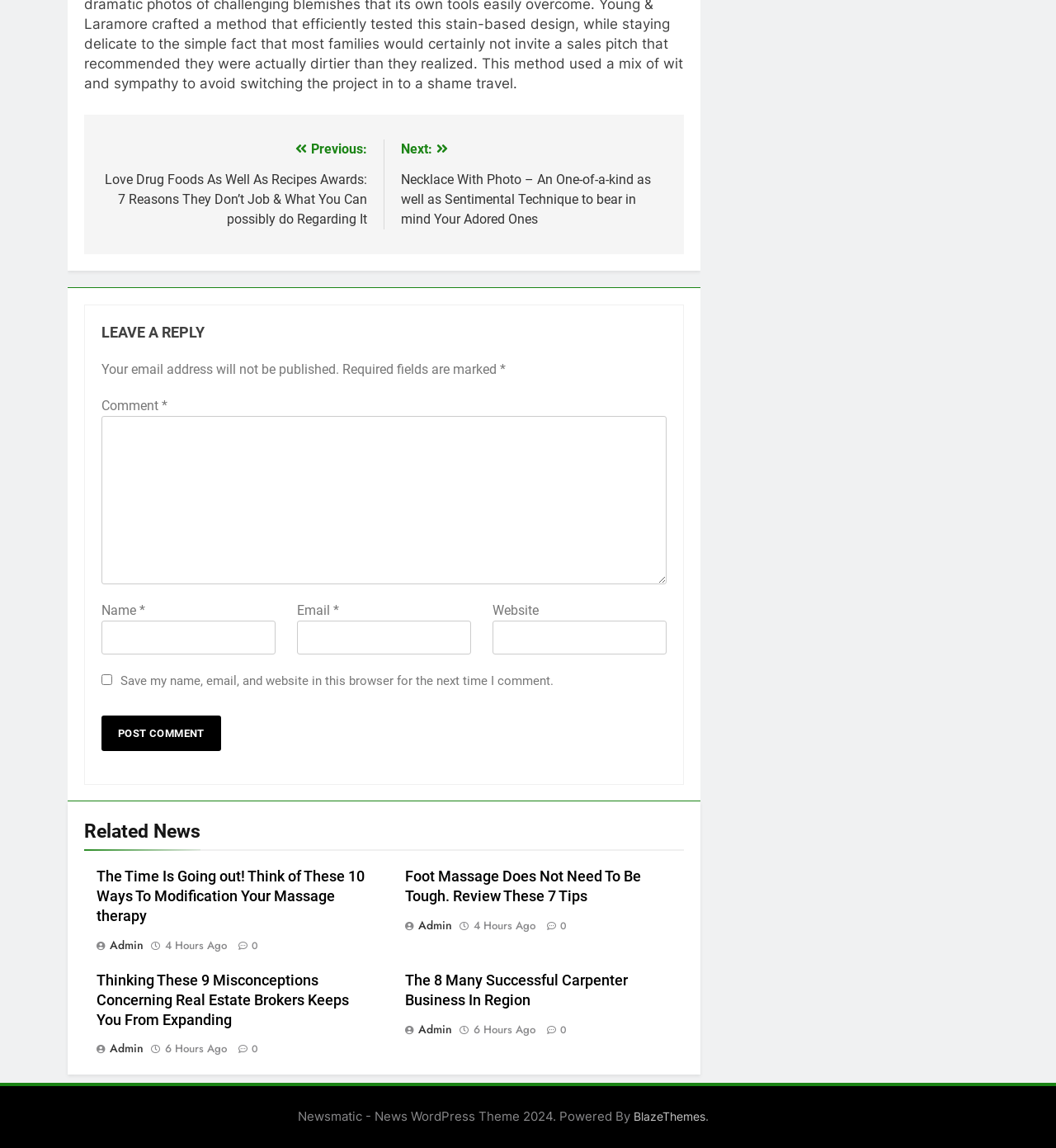What is the purpose of the 'Post Comment' button?
From the image, respond with a single word or phrase.

To submit a comment